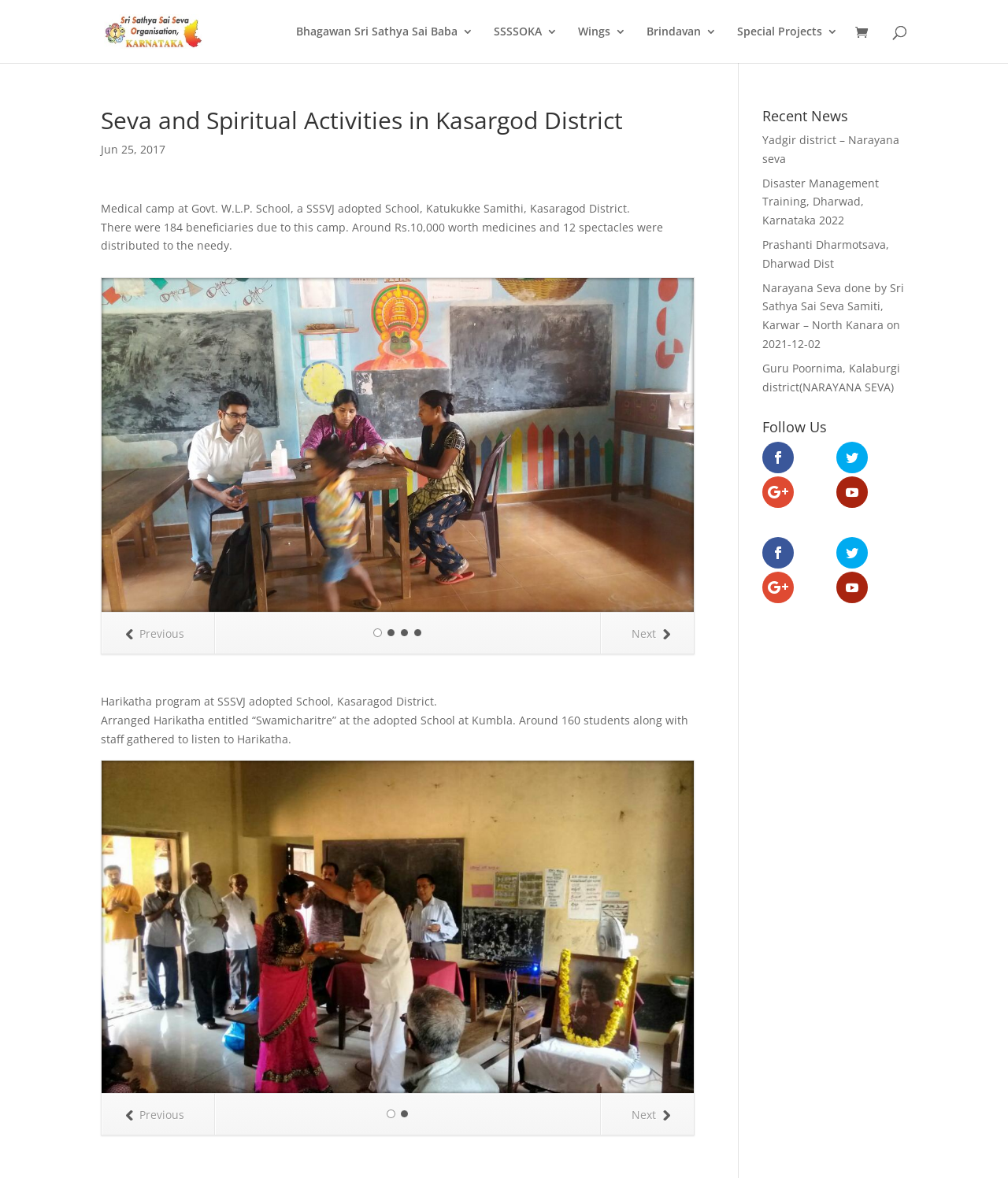Please identify the bounding box coordinates of the region to click in order to complete the given instruction: "Share this post on Twitter". The coordinates should be four float numbers between 0 and 1, i.e., [left, top, right, bottom].

[0.862, 0.744, 0.984, 0.771]